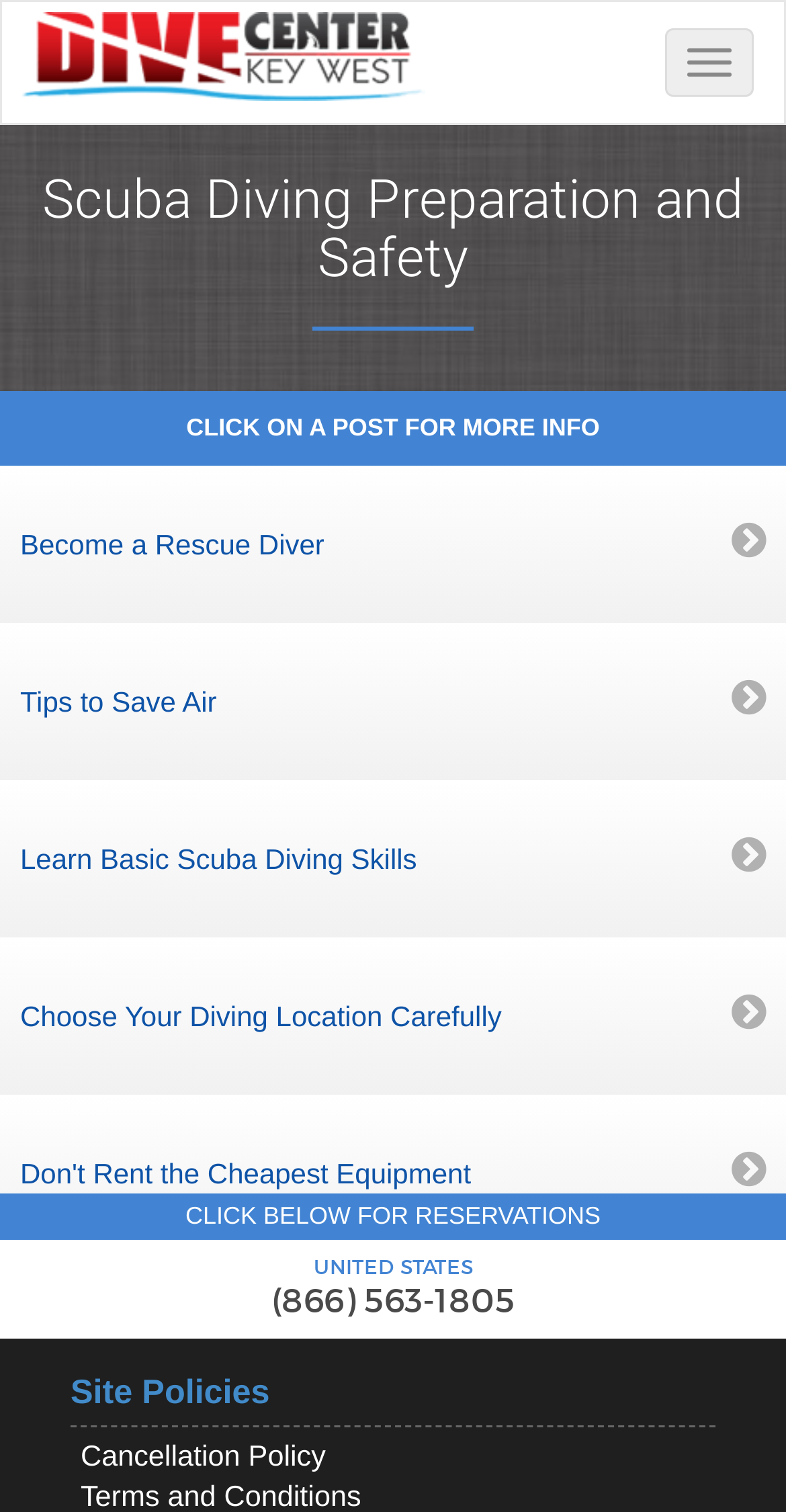Give a detailed account of the webpage.

The webpage is about Scuba Diving Preparation and Safety. At the top right corner, there is a button to toggle navigation. On the top left, there is a link to "Key West Dive Center" accompanied by an image with the same name. Below this, there is a heading with the title "Scuba Diving Preparation and Safety". 

Underneath the title, there is a static text that says "CLICK ON A POST FOR MORE INFO". Below this, there are five headings with links, each with a scuba diving-related topic, including "Become a Rescue Diver", "Tips to Save Air", "Learn Basic Scuba Diving Skills", "Choose Your Diving Location Carefully", and "Don't Rent the Cheapest Equipment". These headings are aligned to the left and stacked vertically.

At the bottom of the page, there is a link to "VIEW ALL TOURS" that spans the entire width of the page. Below this, there are two links, "Site Policies" and "Cancellation Policy", which are positioned side by side. 

Further down, there is a static text that says "CLICK BELOW FOR RESERVATIONS", followed by a link to make a reservation with a phone number for the United States.